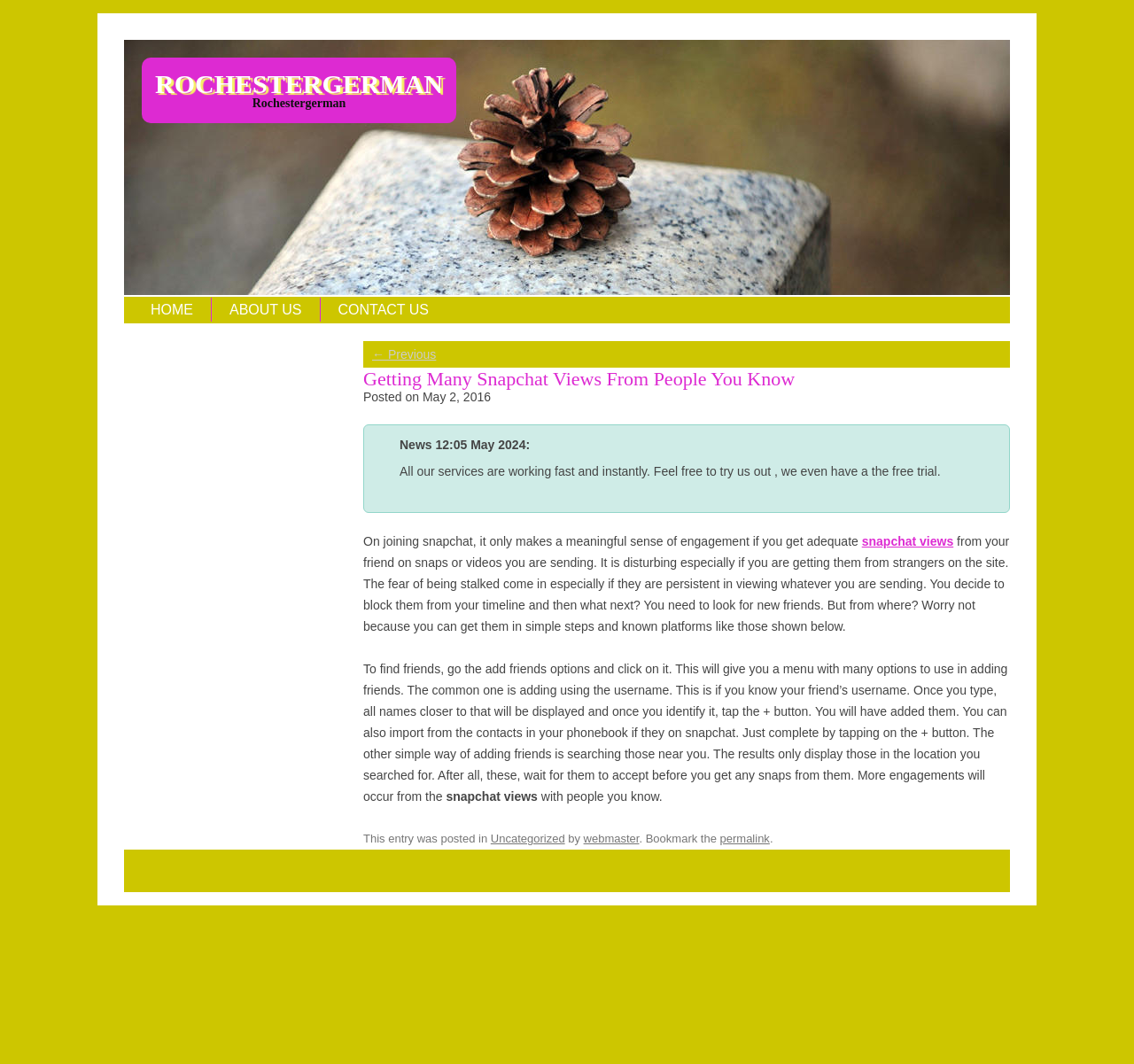Could you indicate the bounding box coordinates of the region to click in order to complete this instruction: "Click on the 'HOME' link".

[0.117, 0.28, 0.186, 0.302]